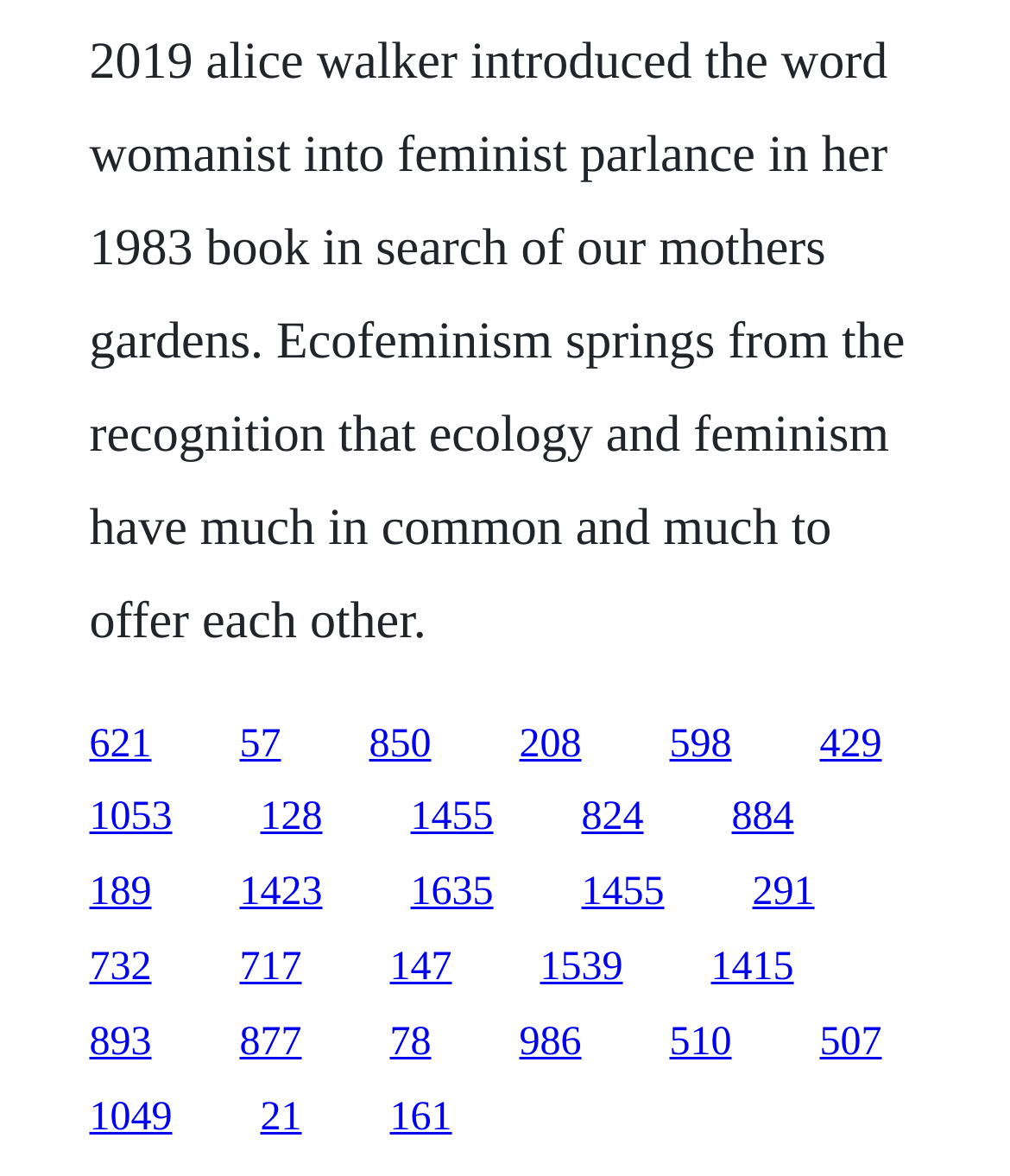Determine the bounding box coordinates of the region that needs to be clicked to achieve the task: "visit the fifth link".

[0.663, 0.614, 0.724, 0.651]